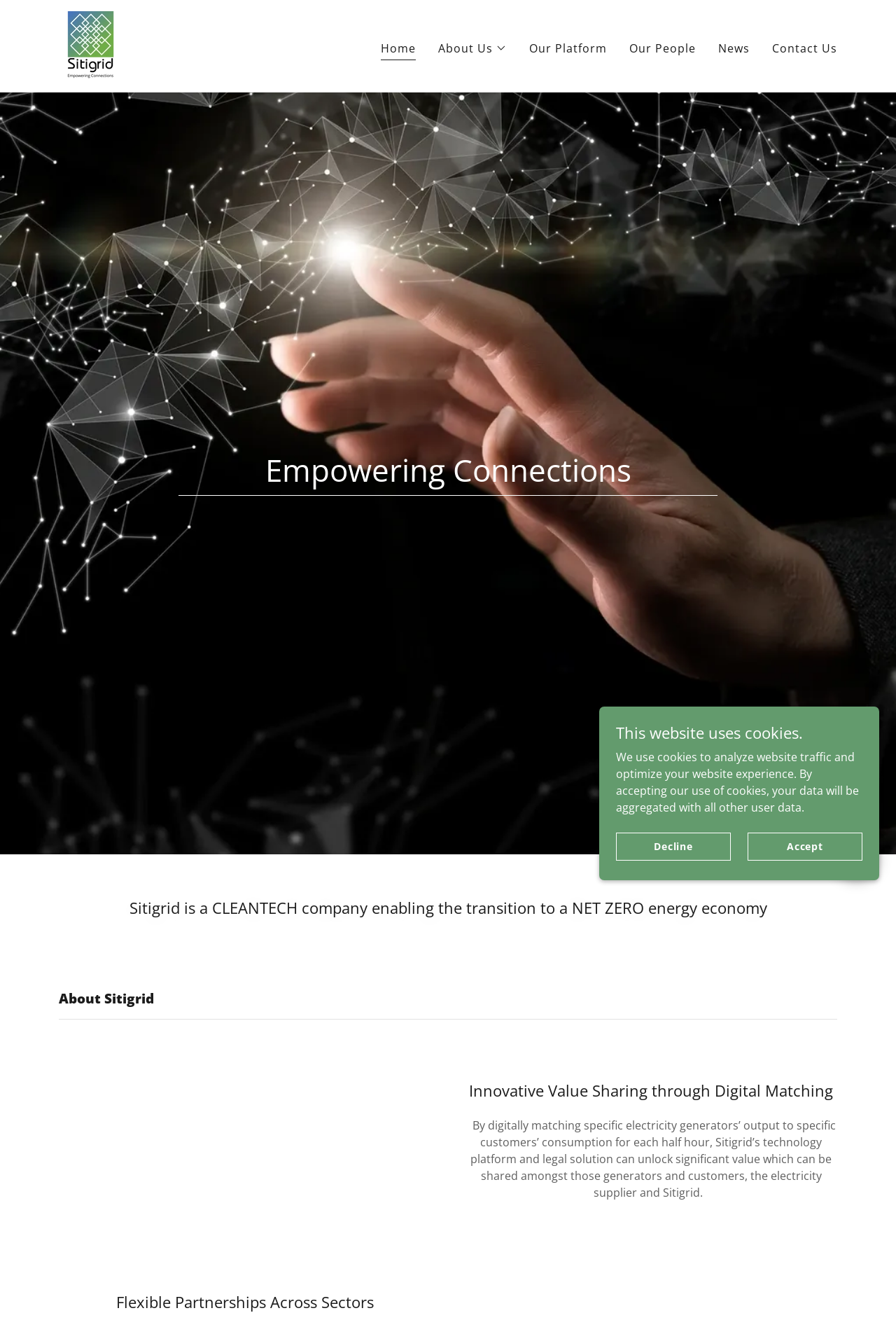Locate the bounding box coordinates of the element you need to click to accomplish the task described by this instruction: "Learn about Sitigrid".

[0.489, 0.03, 0.565, 0.042]